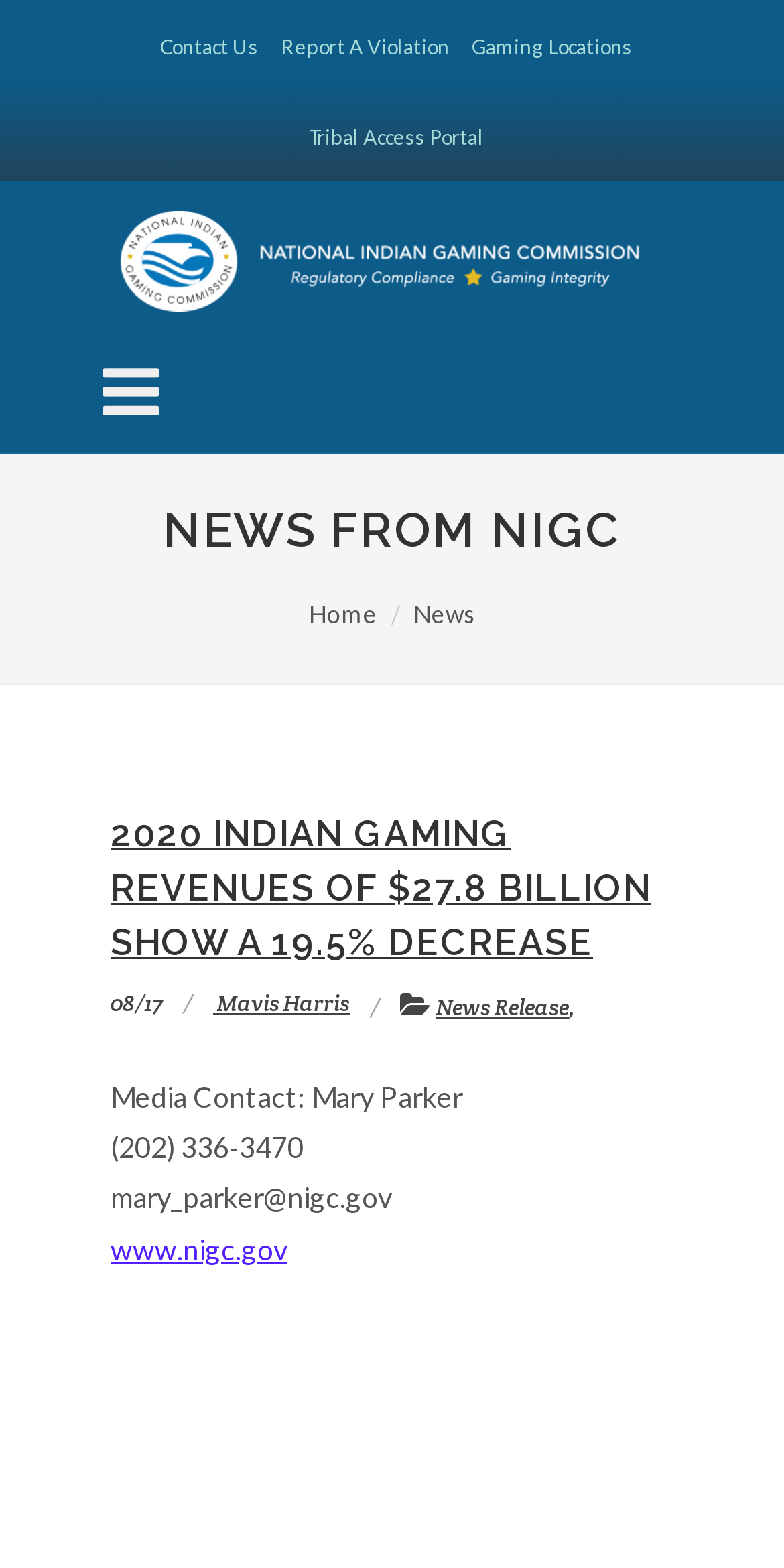Locate the bounding box coordinates of the UI element described by: "Tribal Access Portal". Provide the coordinates as four float numbers between 0 and 1, formatted as [left, top, right, bottom].

[0.378, 0.059, 0.632, 0.115]